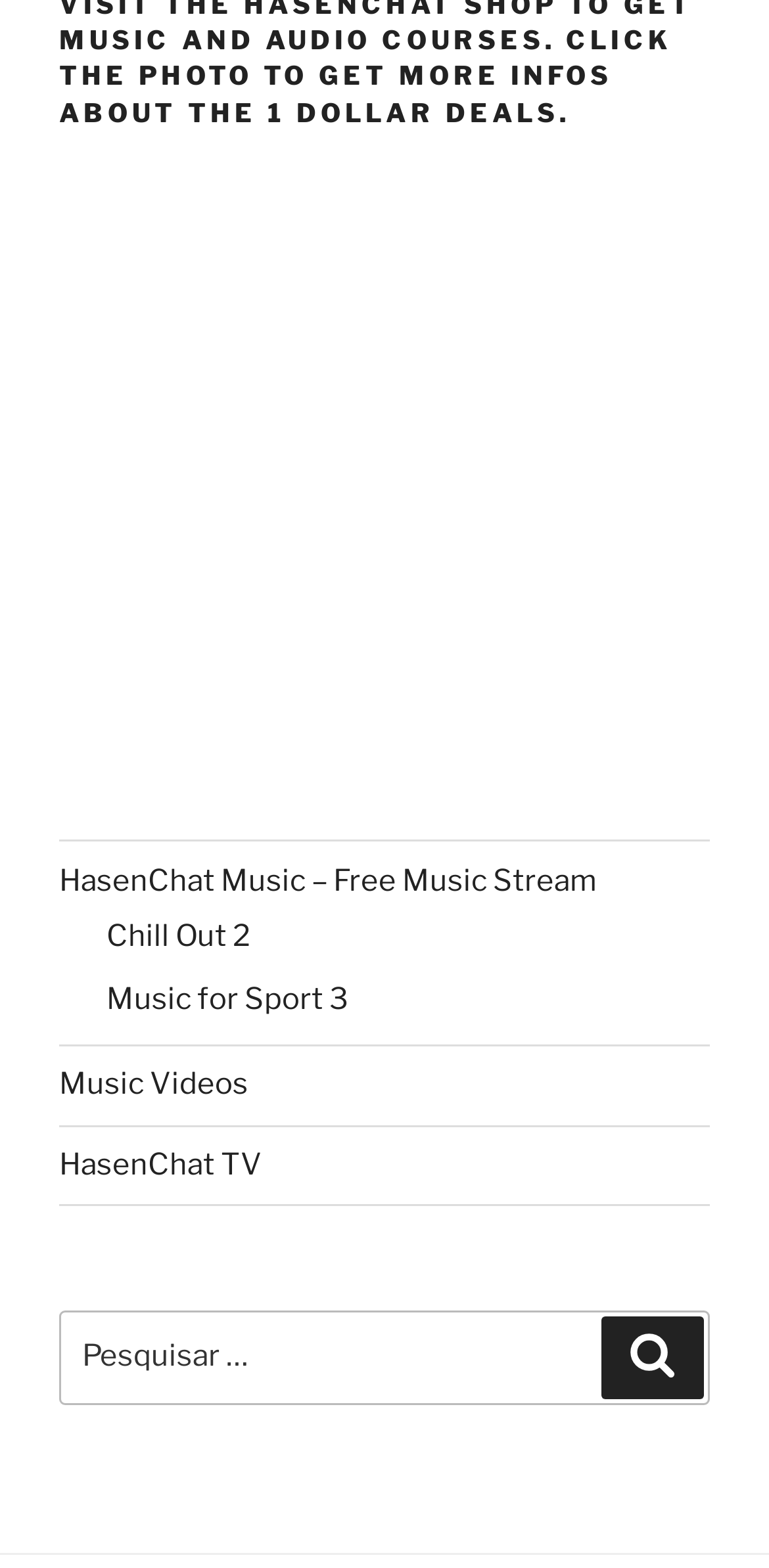Kindly respond to the following question with a single word or a brief phrase: 
What is the text above the search box?

Pesquisar por: